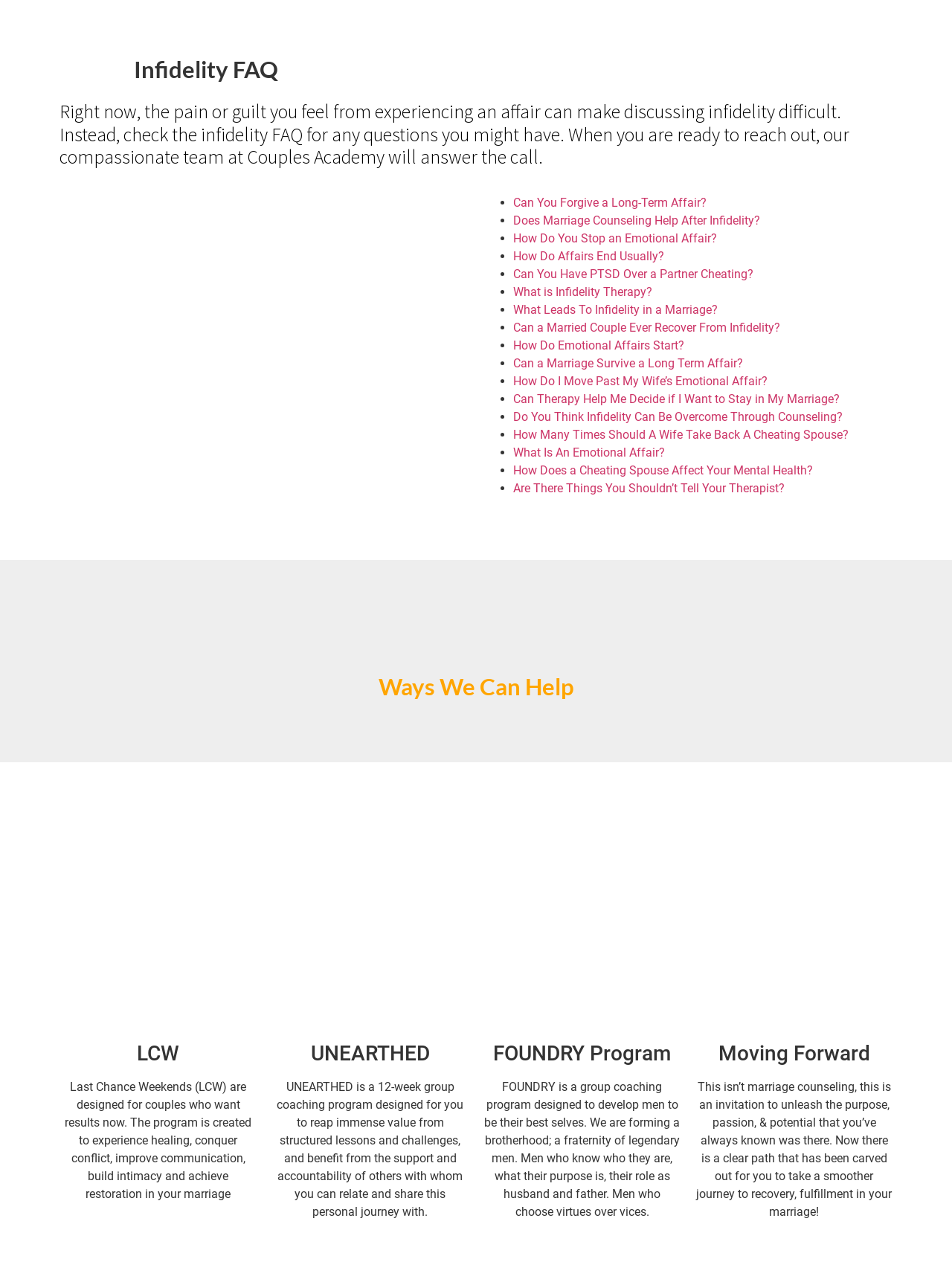Please reply to the following question with a single word or a short phrase:
What is the main topic of this webpage?

Infidelity